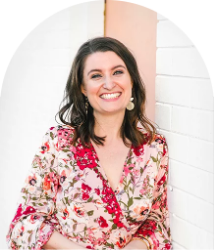What is the background of the image?
Observe the image and answer the question with a one-word or short phrase response.

White brick wall